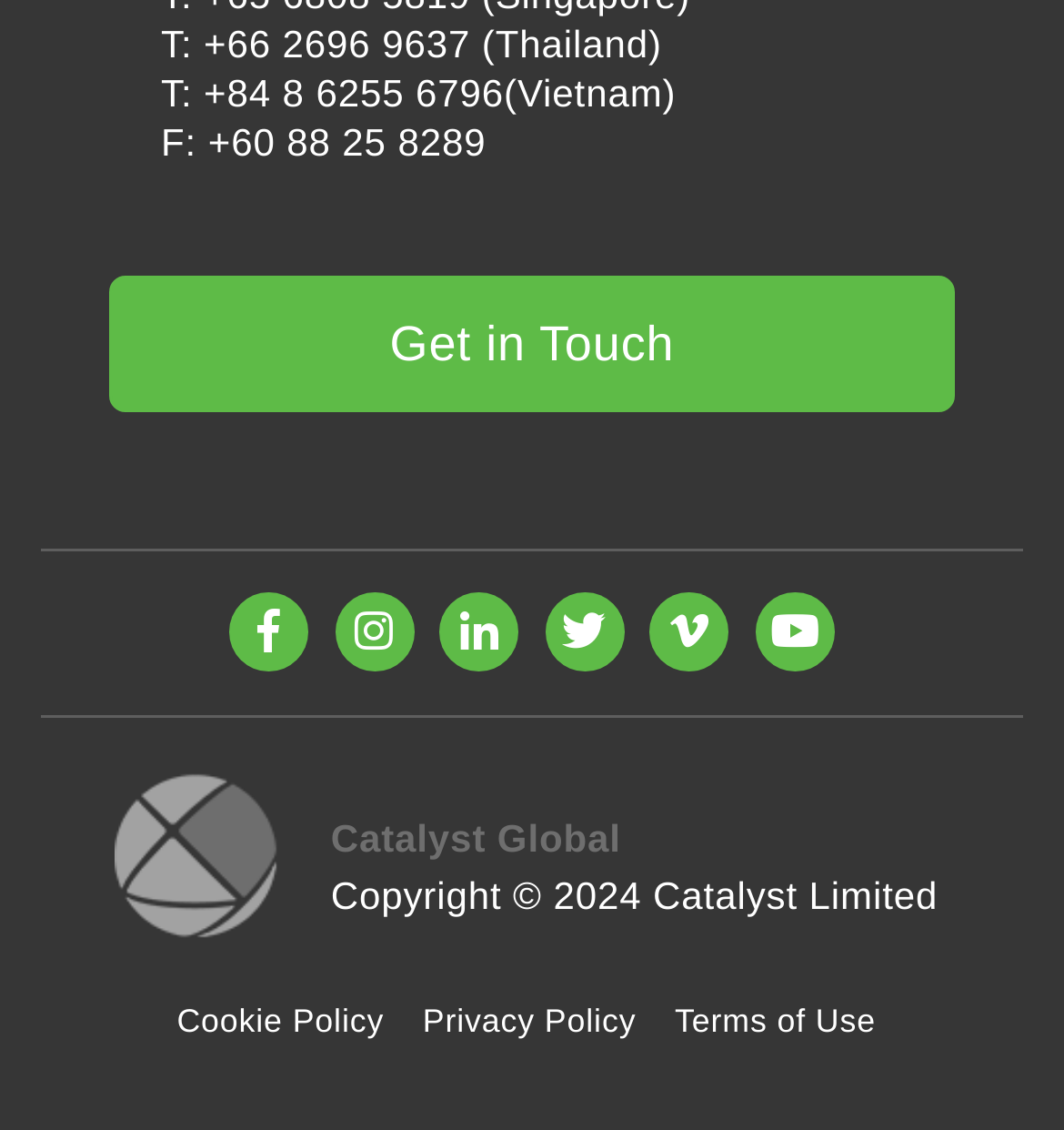Given the element description, predict the bounding box coordinates in the format (top-left x, top-left y, bottom-right x, bottom-right y). Make sure all values are between 0 and 1. Here is the element description: Privacy Policy

[0.397, 0.888, 0.598, 0.921]